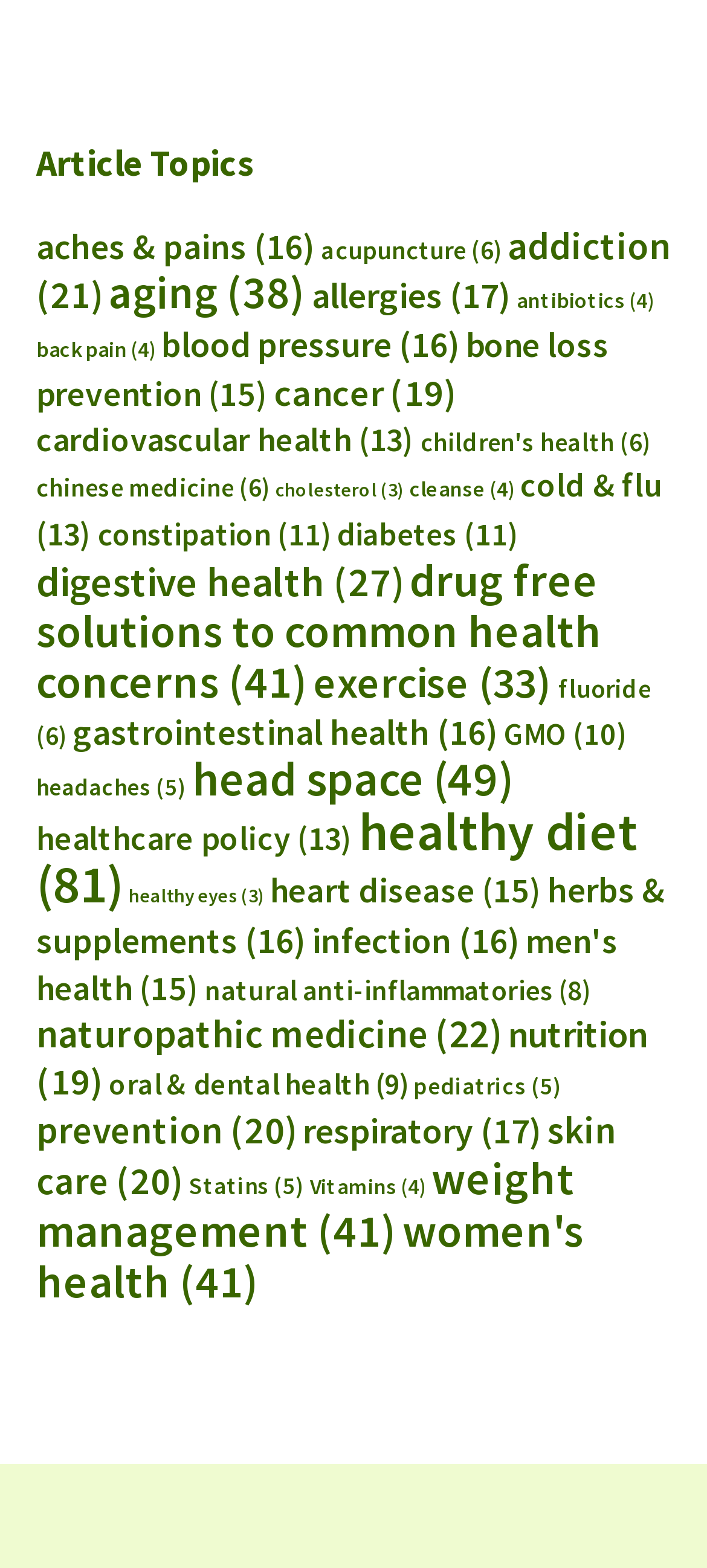Please identify the bounding box coordinates of the element's region that I should click in order to complete the following instruction: "Learn about 'naturopathic medicine'". The bounding box coordinates consist of four float numbers between 0 and 1, i.e., [left, top, right, bottom].

[0.051, 0.644, 0.71, 0.675]